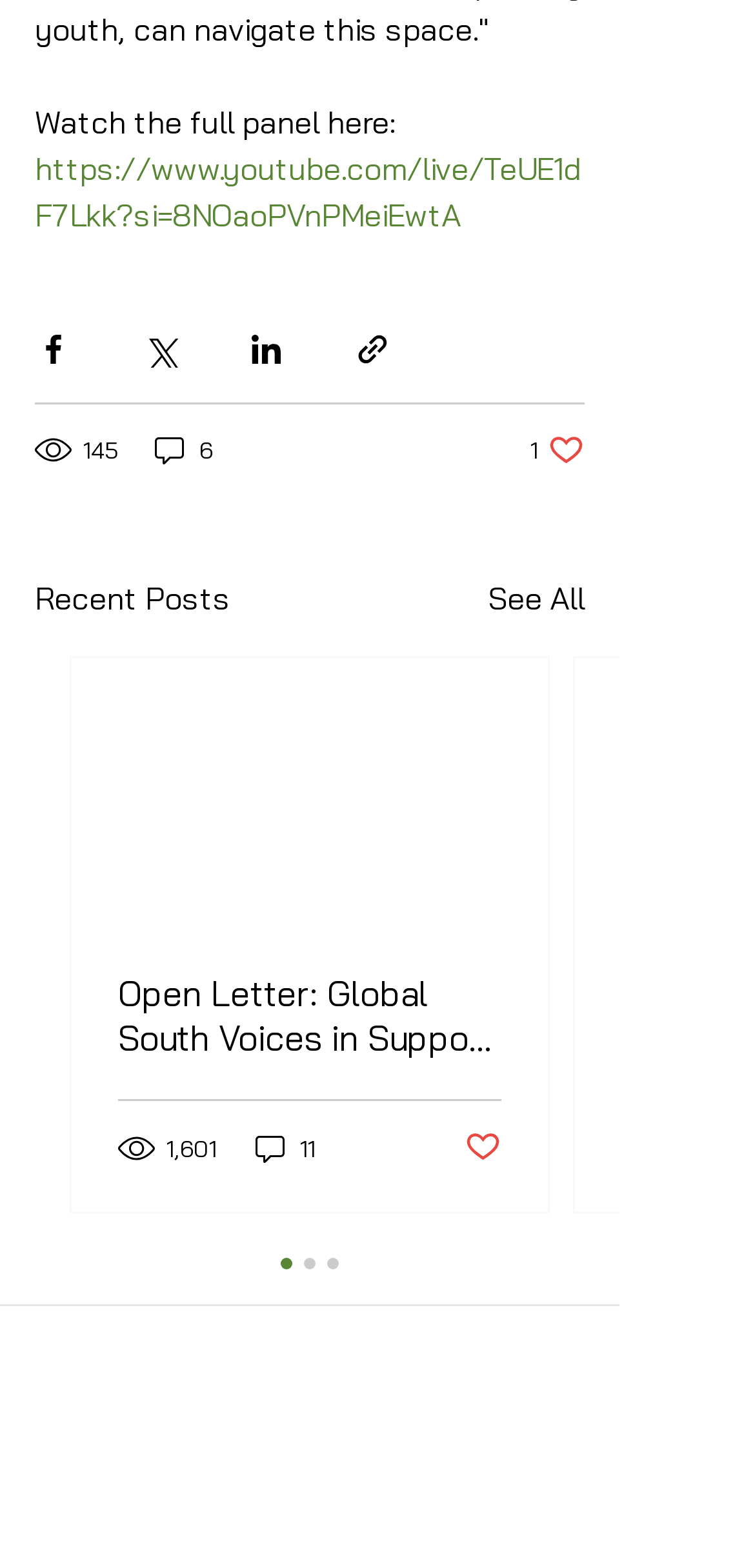Please identify the bounding box coordinates of the element that needs to be clicked to perform the following instruction: "See all recent posts".

[0.646, 0.367, 0.774, 0.396]